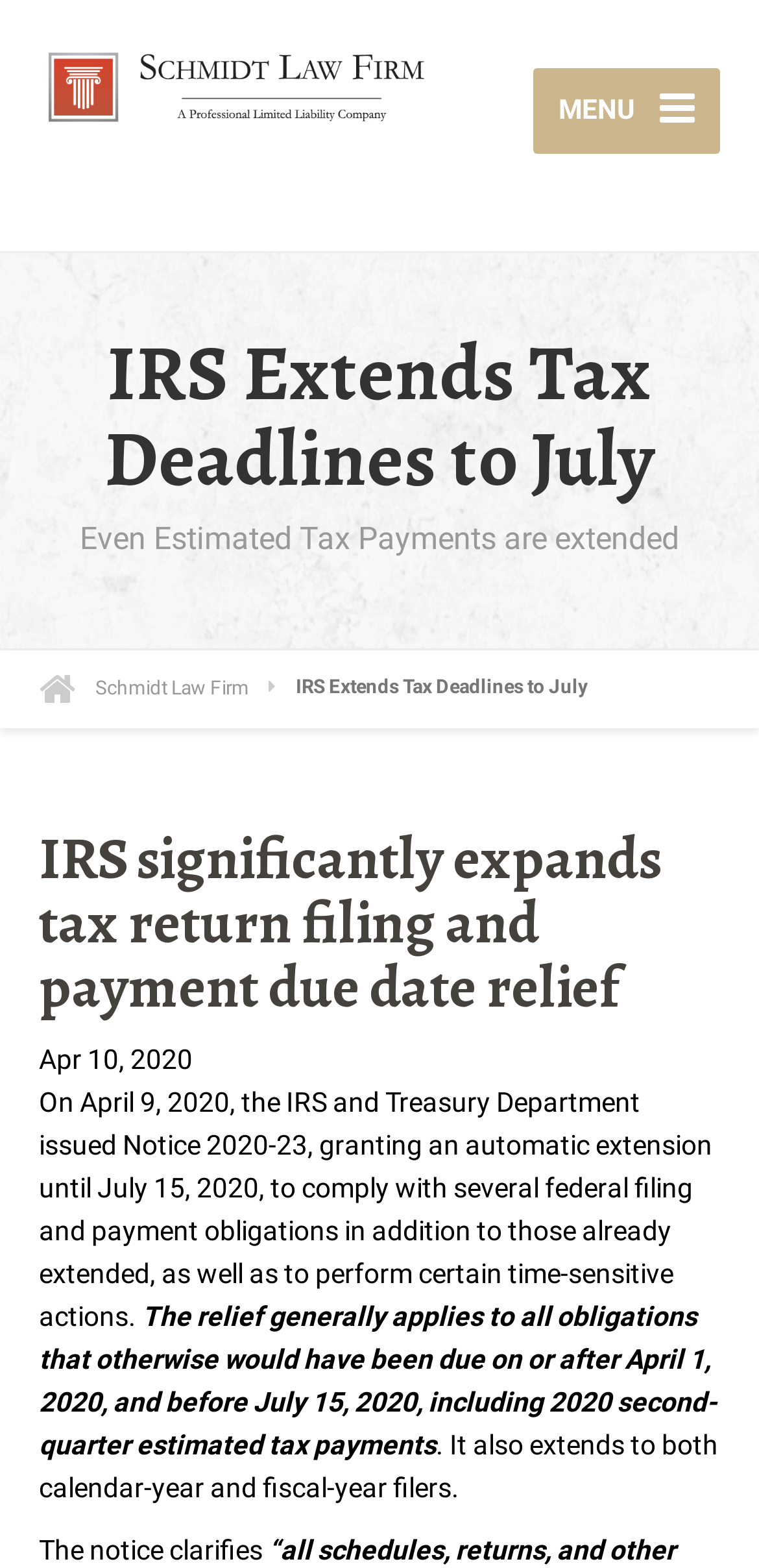Extract the text of the main heading from the webpage.

IRS Extends Tax Deadlines to July